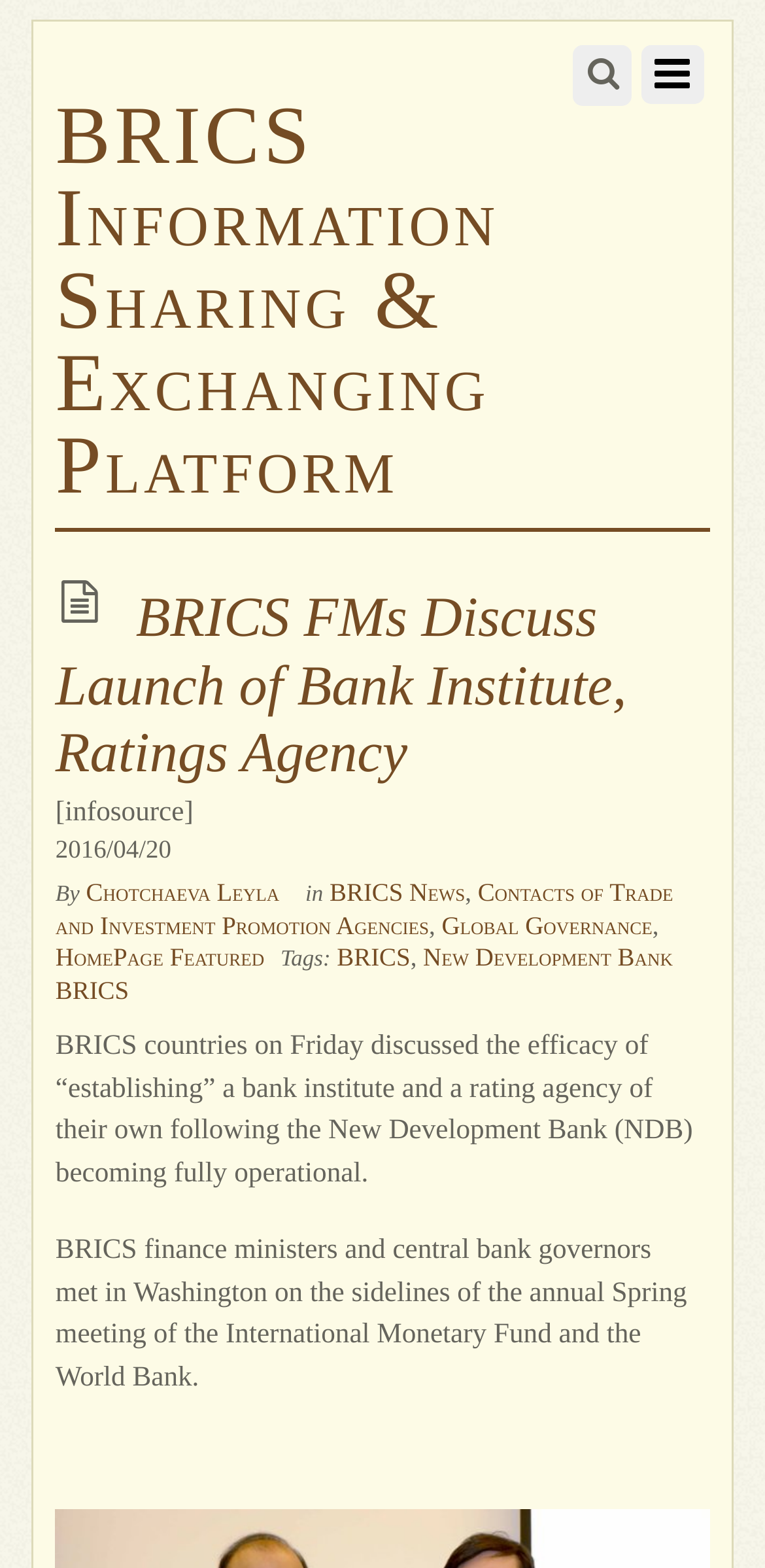Identify the bounding box coordinates of the region that should be clicked to execute the following instruction: "Search for BRICS information".

[0.748, 0.029, 0.825, 0.067]